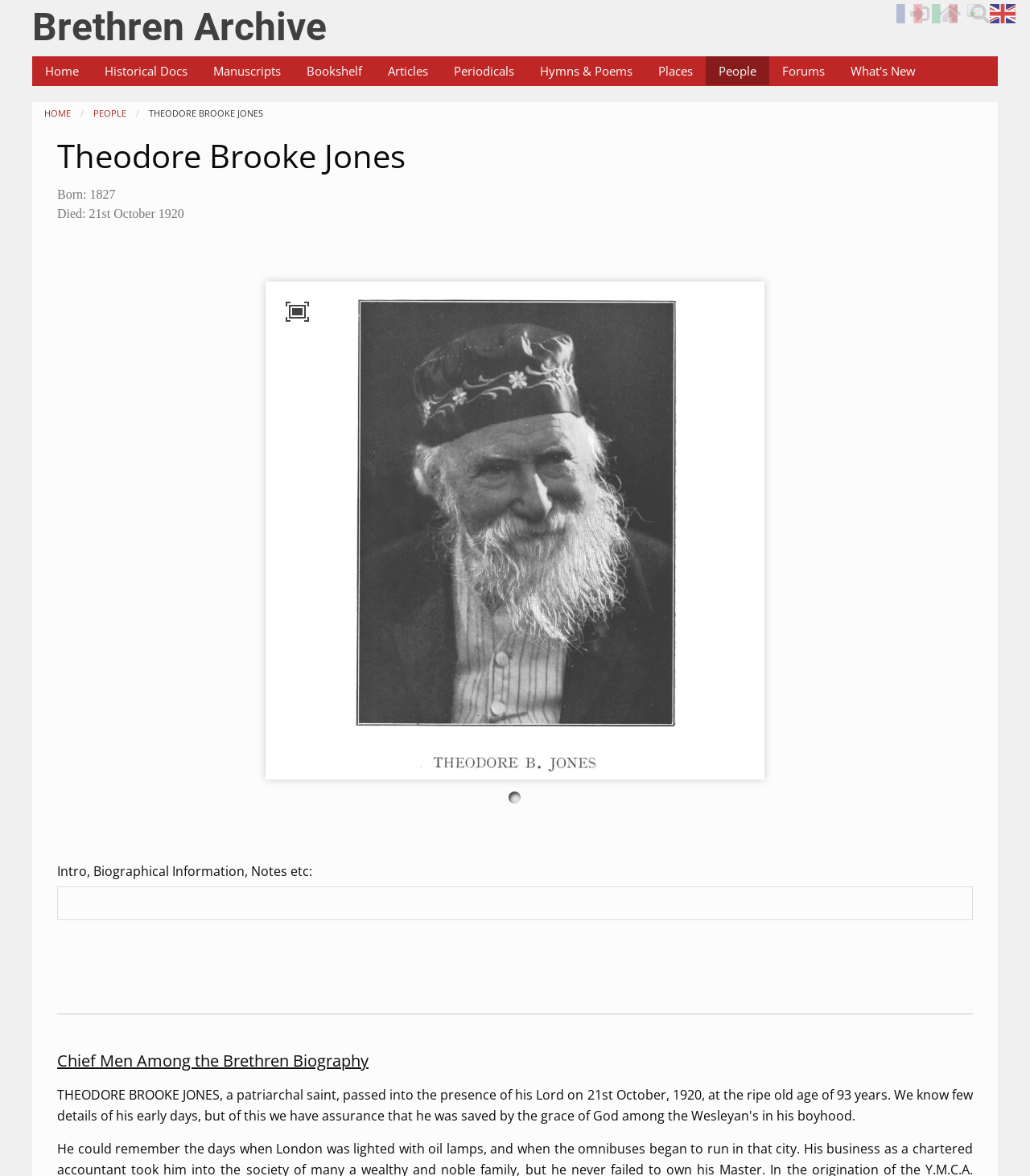Can you determine the main header of this webpage?

Theodore Brooke Jones